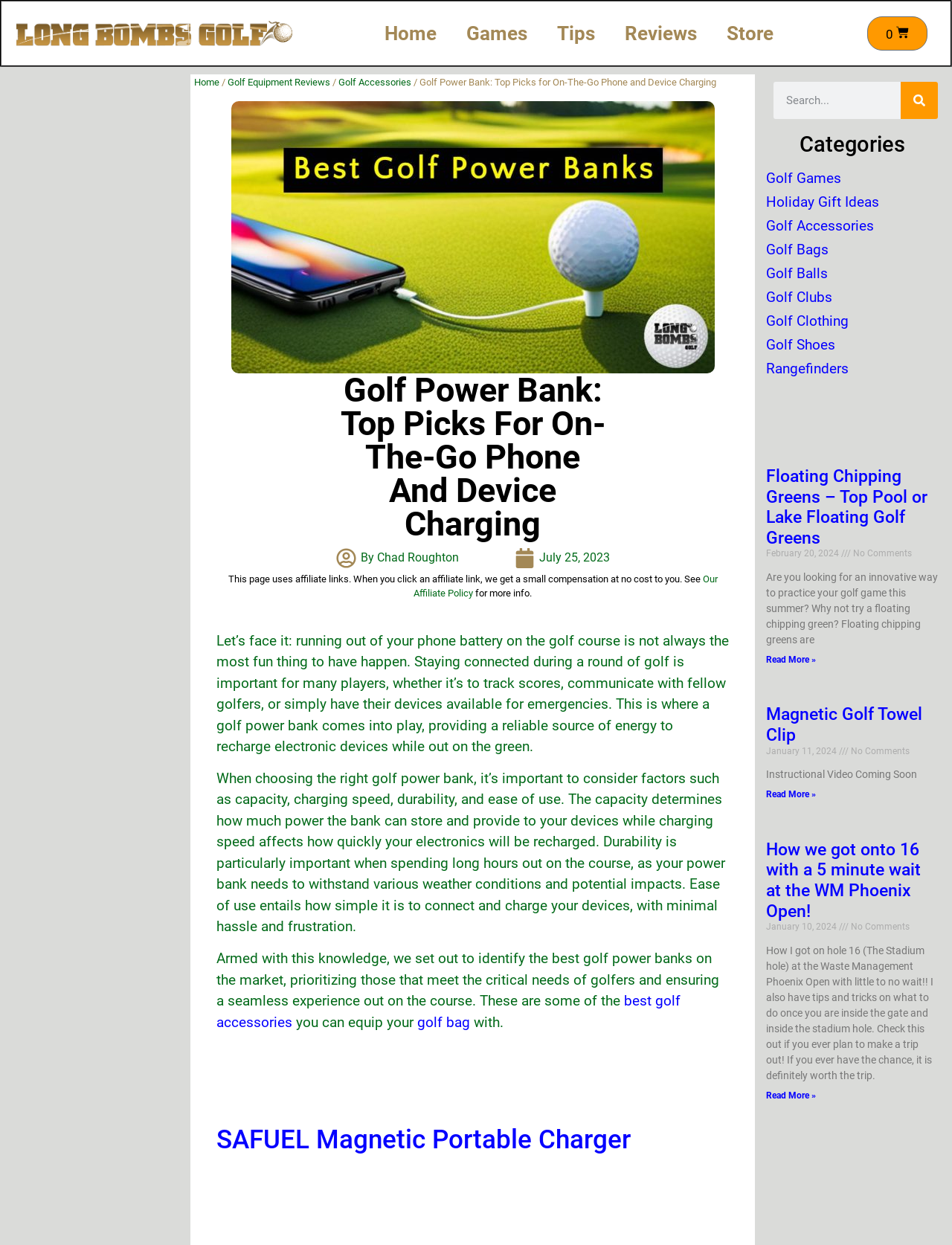Find the bounding box of the element with the following description: "Read More »". The coordinates must be four float numbers between 0 and 1, formatted as [left, top, right, bottom].

[0.805, 0.526, 0.857, 0.534]